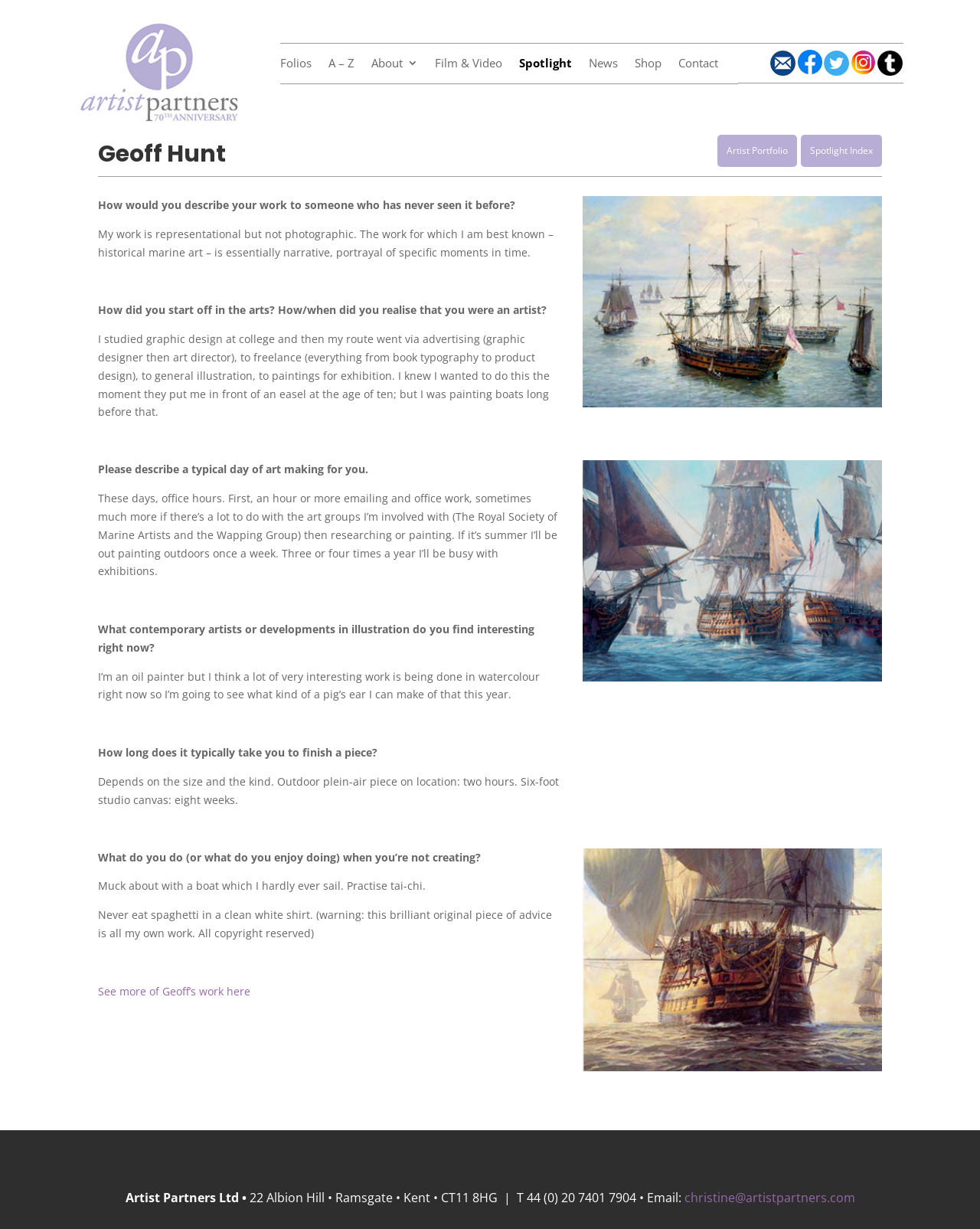Find the bounding box coordinates for the HTML element described as: "Spotlight Index". The coordinates should consist of four float values between 0 and 1, i.e., [left, top, right, bottom].

[0.817, 0.109, 0.9, 0.136]